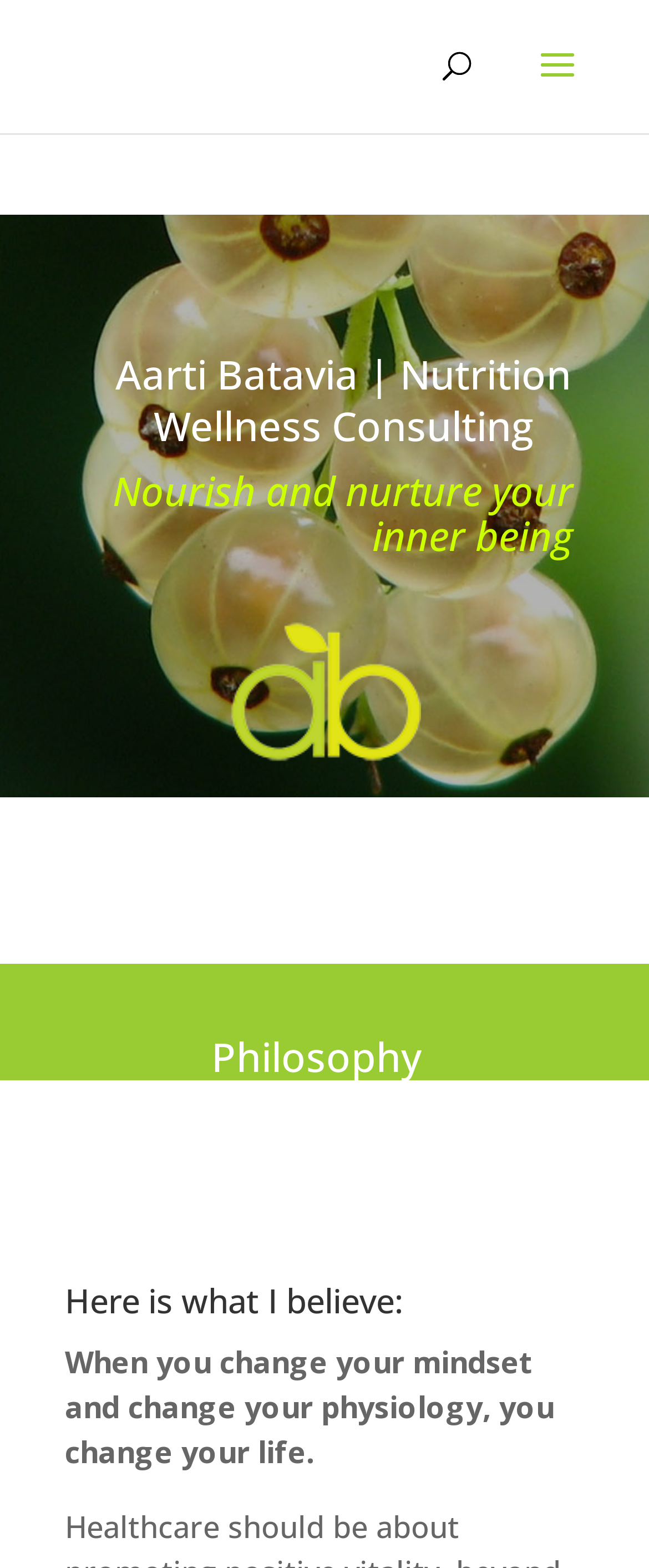Generate a comprehensive description of the webpage content.

The webpage is about Aarti Batavia's philosophy on nutrition and wellness consulting. At the top-left corner, there is a "Skip to content" link. Next to it, on the top-right side, is a search bar with a "Search for..." placeholder text and a "Search" button. 

Below the search bar, there is a wide header section that spans the entire width of the page. It contains the title "Aarti Batavia | Nutrition Wellness Consulting" in a large font, followed by a subtitle "Nourish and nurture your inner being". 

Further down, there is another wide header section that also spans the entire width of the page. This section contains the title "Philosophy" in a large font. 

The main content of the page starts with a heading "Here is what I believe:" followed by a paragraph of text that reads "When you change your mindset and change your physiology, you change your life." This text is positioned near the bottom of the page.